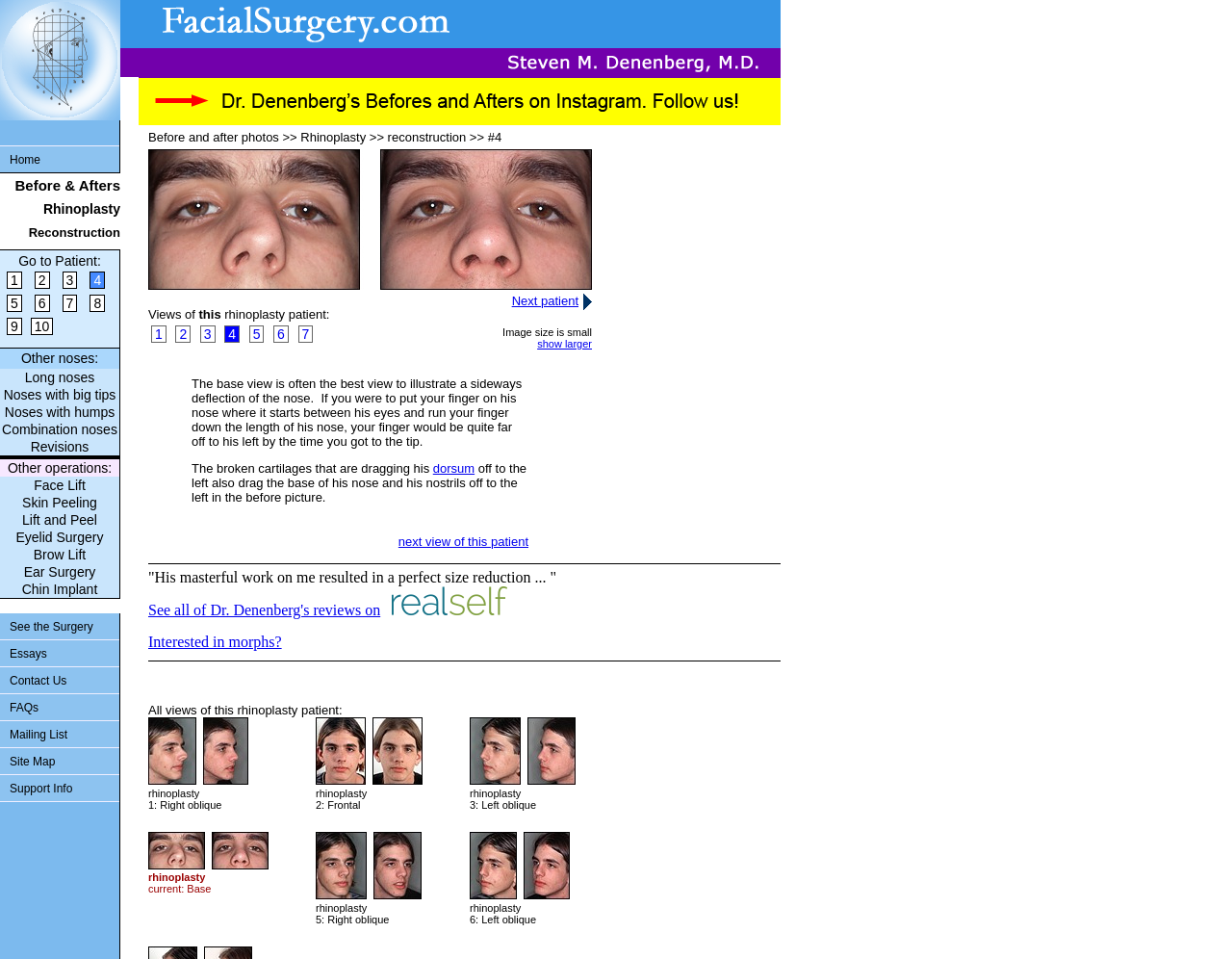Provide the bounding box coordinates for the UI element described in this sentence: "News". The coordinates should be four float values between 0 and 1, i.e., [left, top, right, bottom].

None